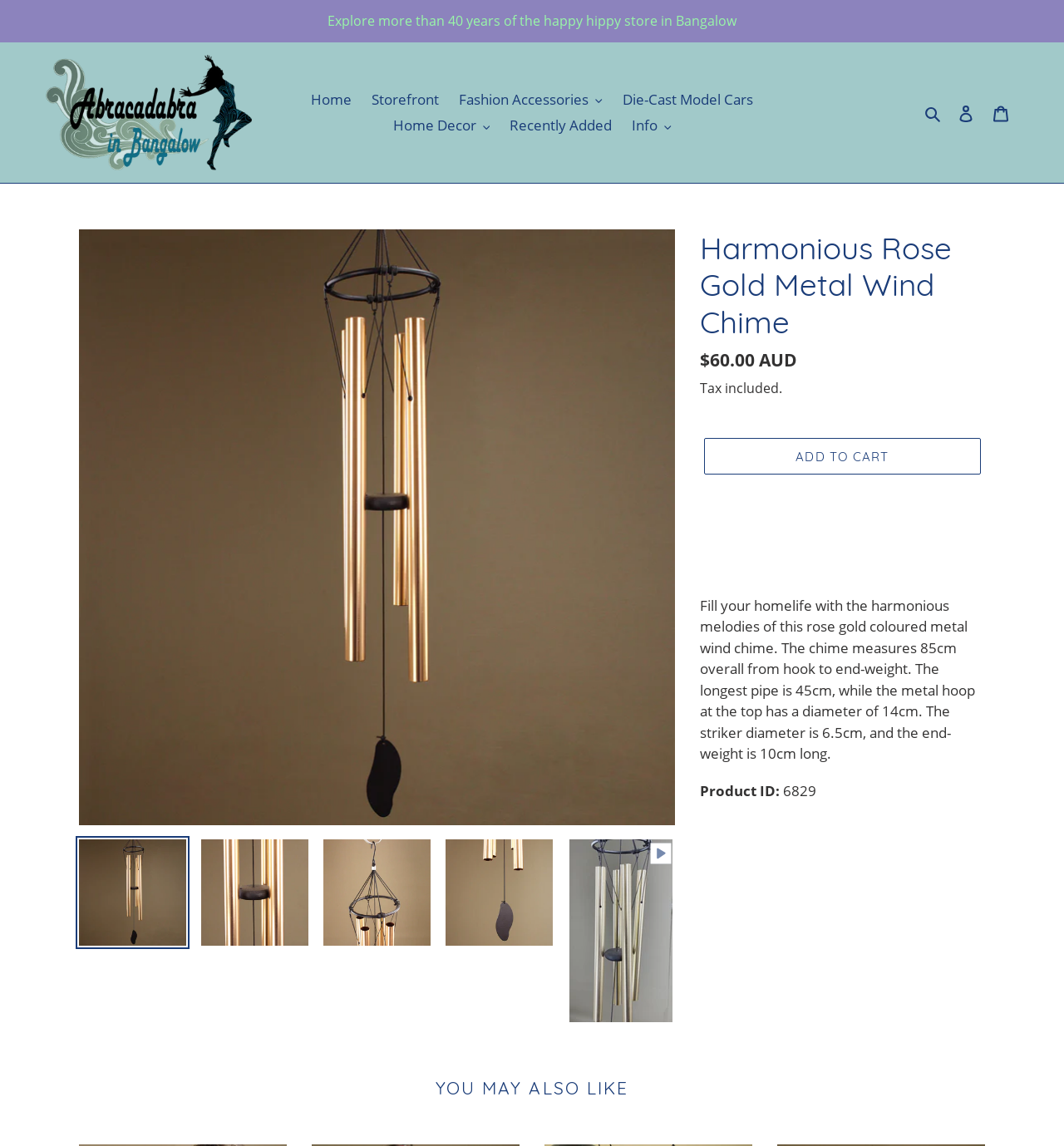What is the price of the wind chime?
Please give a well-detailed answer to the question.

I found the price of the wind chime by looking at the description list detail section, where it says 'Regular price' followed by the price '$60.00 AUD'.